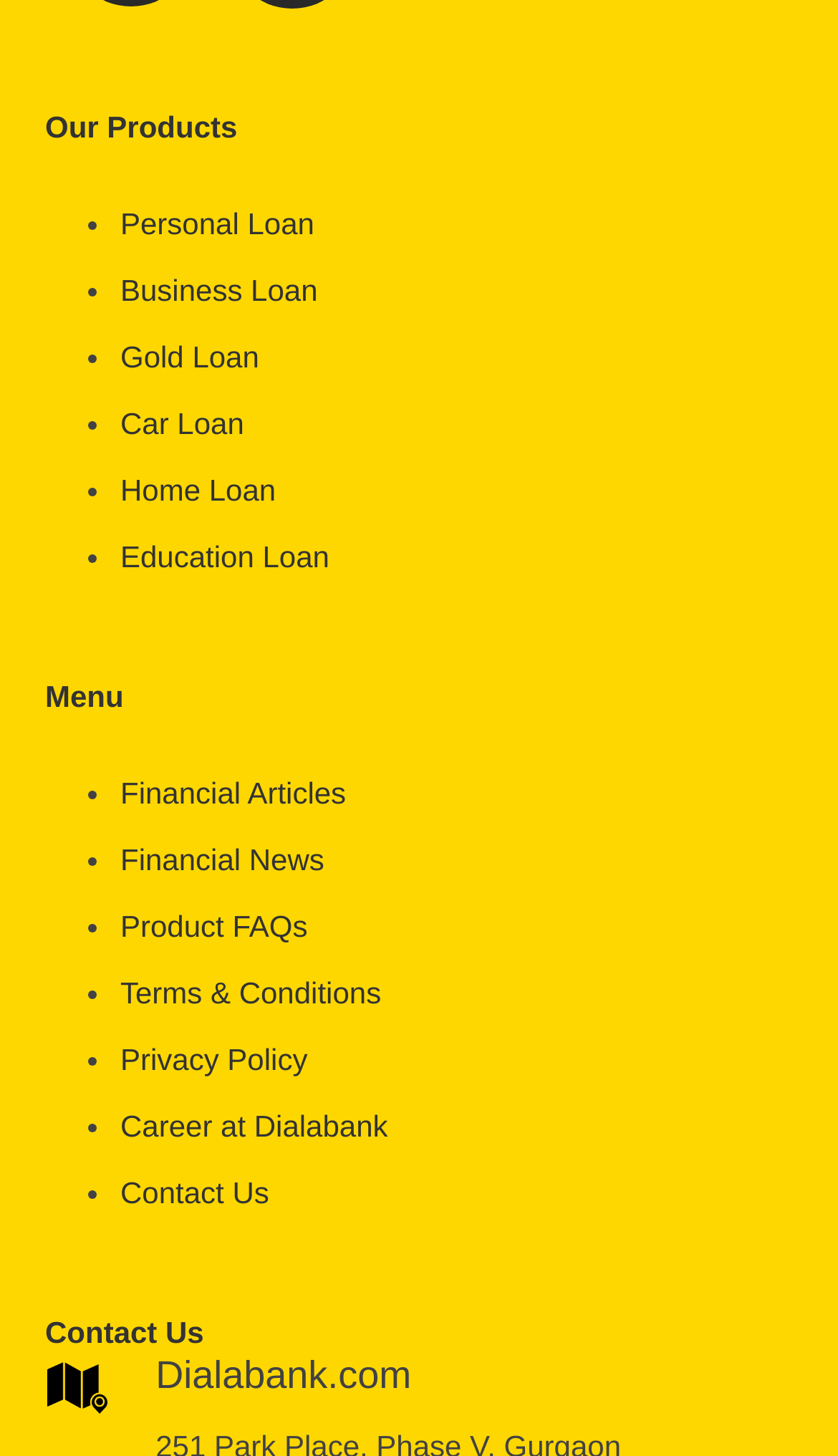Find the bounding box coordinates of the clickable region needed to perform the following instruction: "Check Terms & Conditions". The coordinates should be provided as four float numbers between 0 and 1, i.e., [left, top, right, bottom].

[0.144, 0.669, 0.455, 0.693]